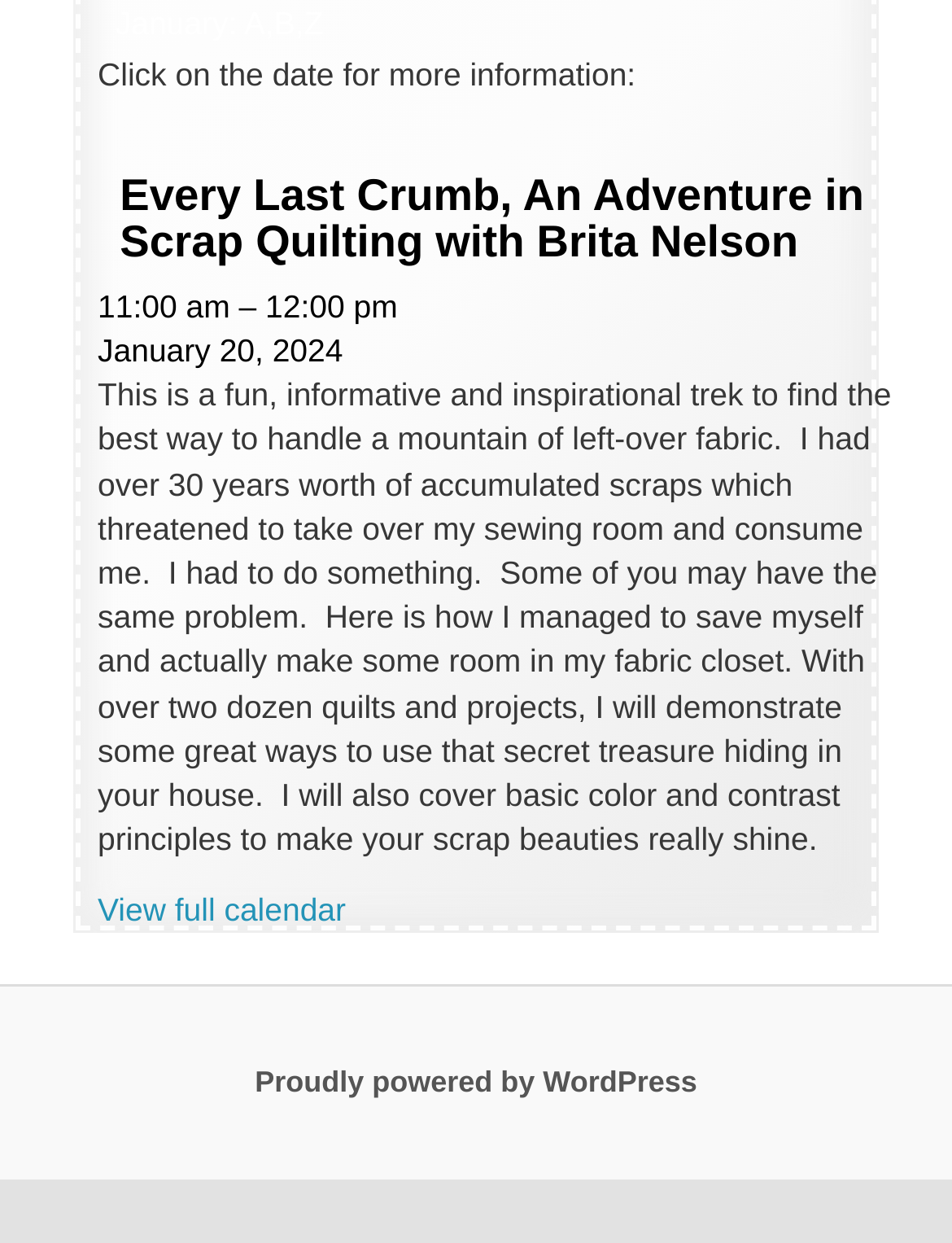Provide your answer in one word or a succinct phrase for the question: 
What is the date of the event?

January 20, 2024